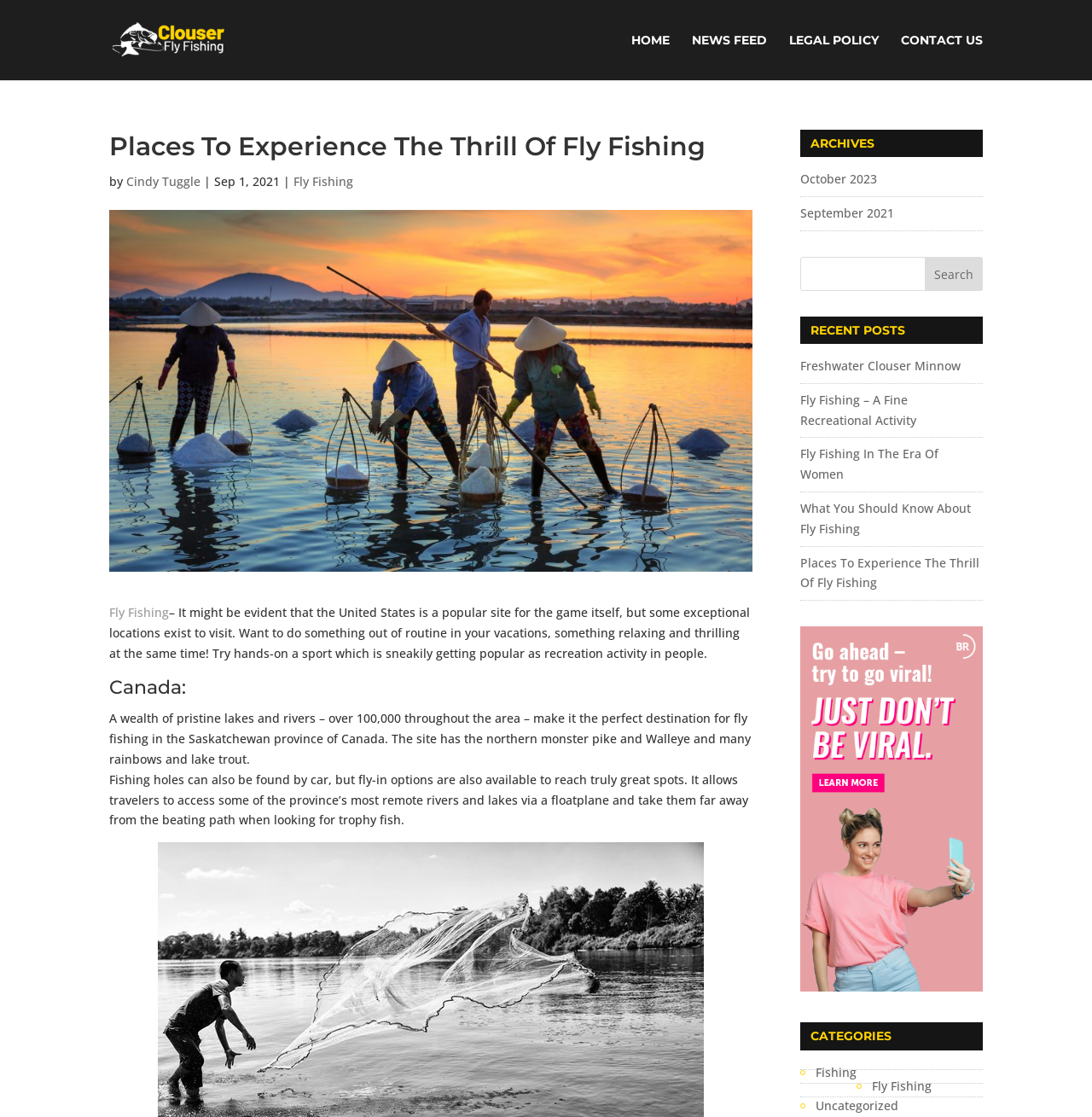Pinpoint the bounding box coordinates of the element you need to click to execute the following instruction: "Read the article about Fly Fishing in Canada". The bounding box should be represented by four float numbers between 0 and 1, in the format [left, top, right, bottom].

[0.1, 0.605, 0.689, 0.634]